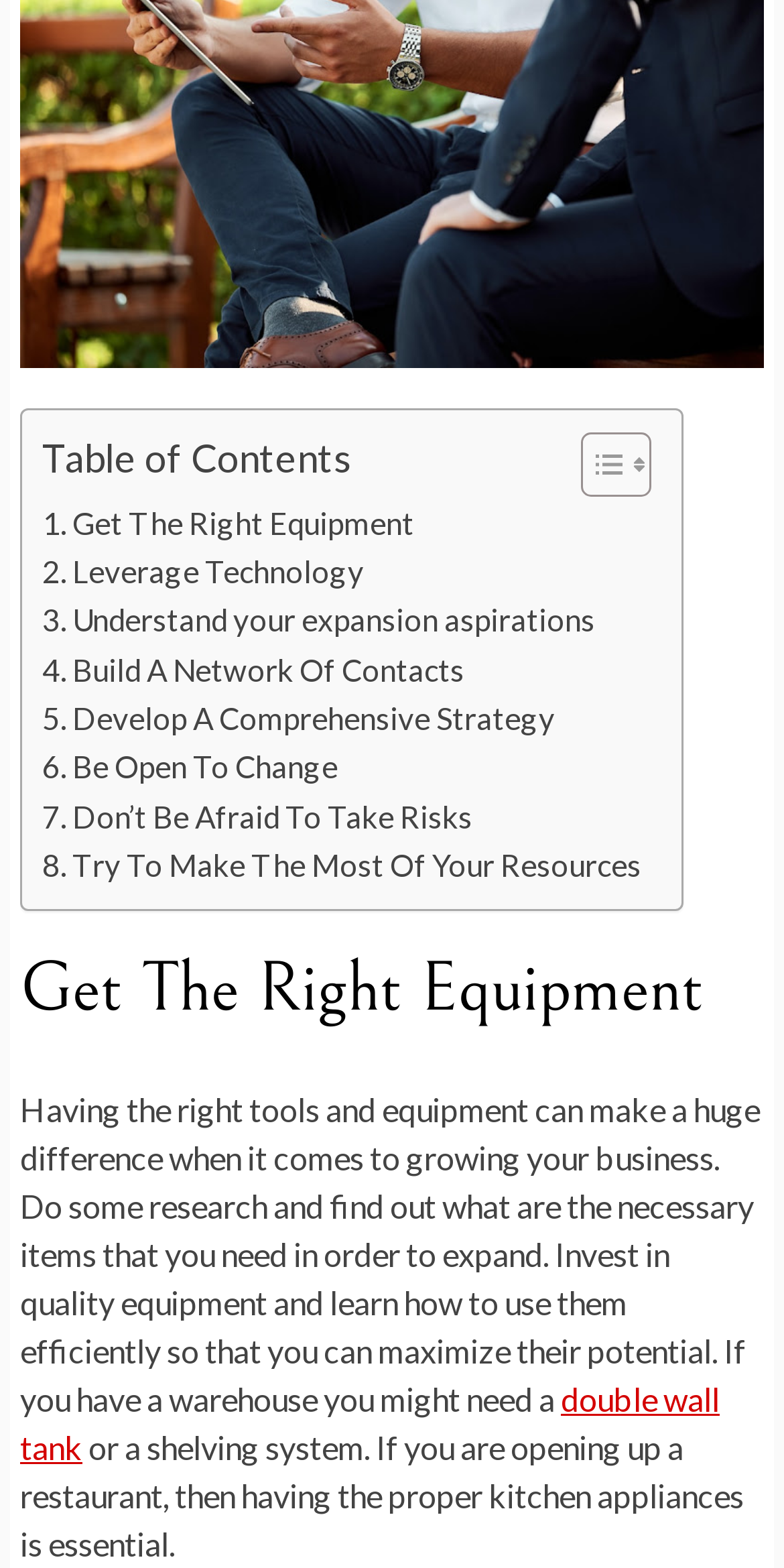Utilize the details in the image to thoroughly answer the following question: What type of equipment might be needed in a warehouse?

The webpage mentions that if you have a warehouse, you might need a double wall tank or a shelving system. This is stated in the paragraph under the heading 'Get The Right Equipment'.